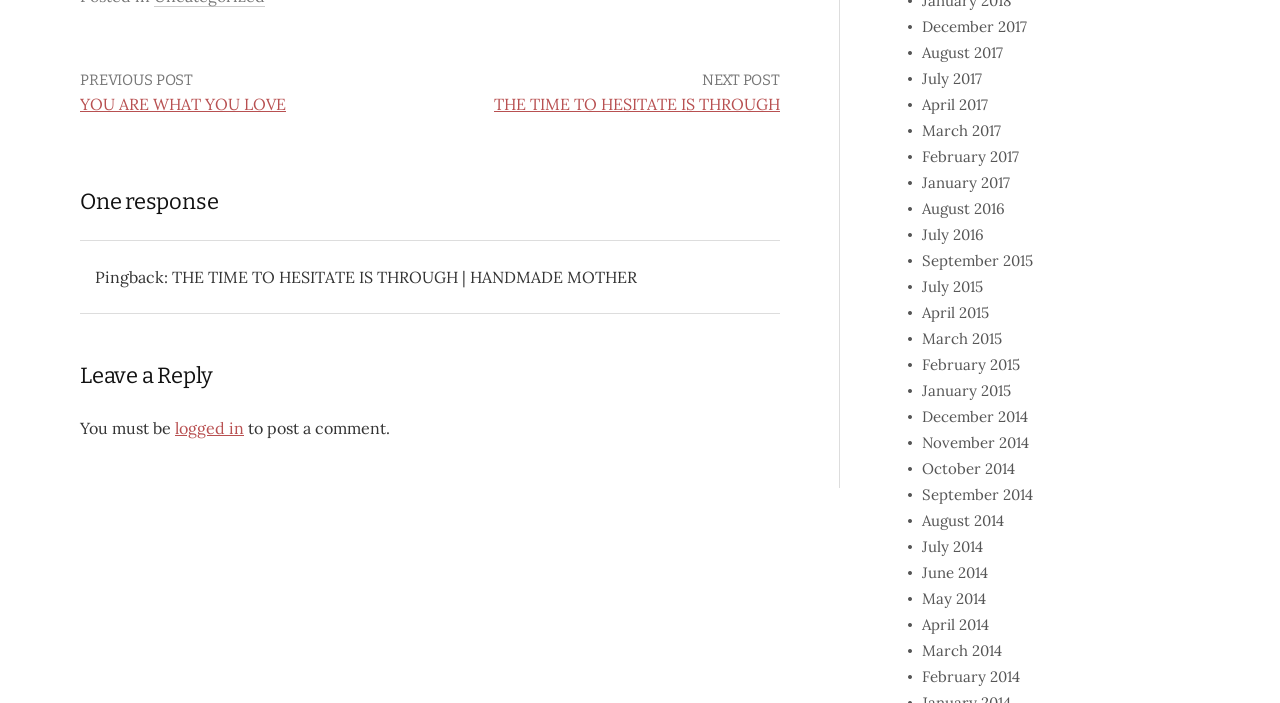Can you look at the image and give a comprehensive answer to the question:
What is the purpose of the 'Leave a Reply' section?

I determined the answer by reading the static text elements 'You must be', 'logged in', and 'to post a comment.' which are located below the 'Leave a Reply' heading.